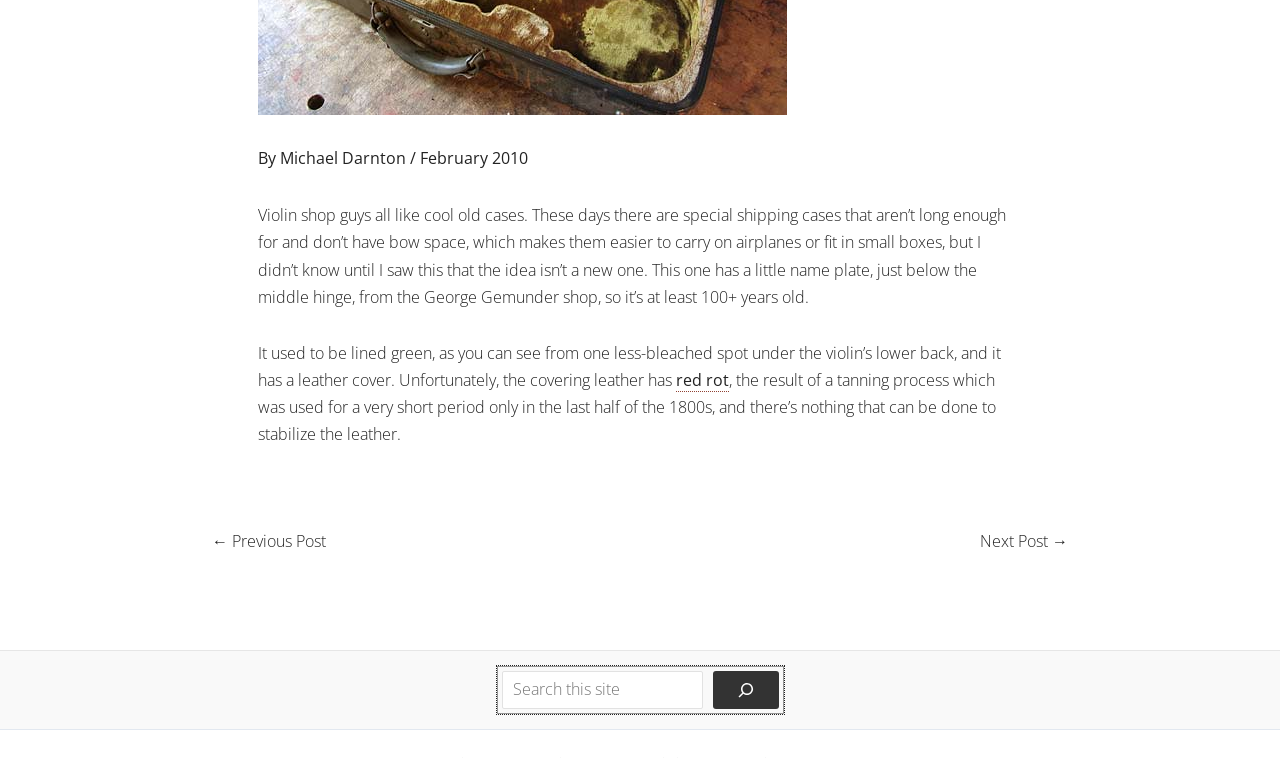Given the element description: "red rot", predict the bounding box coordinates of the UI element it refers to, using four float numbers between 0 and 1, i.e., [left, top, right, bottom].

[0.528, 0.487, 0.57, 0.517]